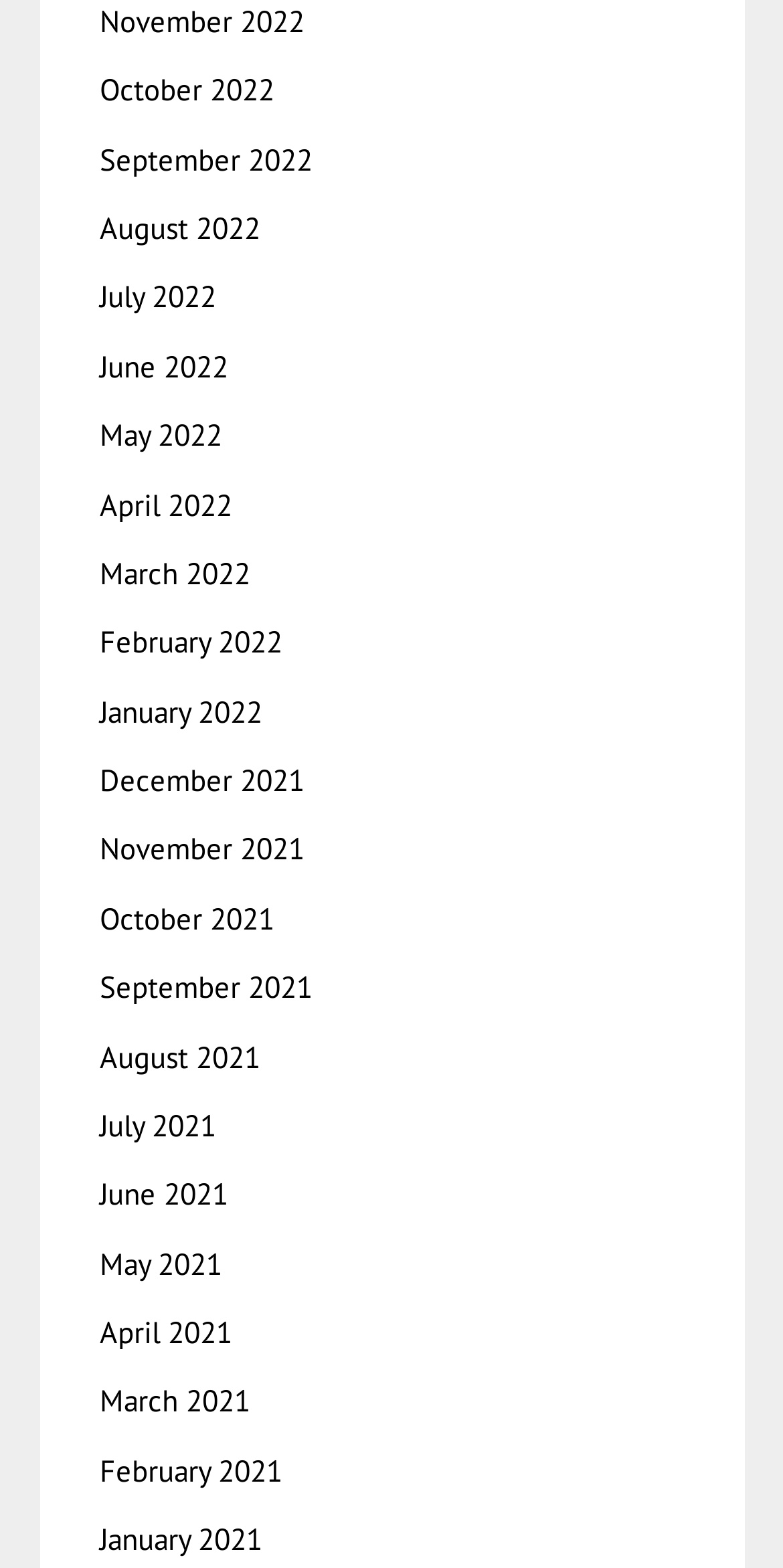Refer to the image and offer a detailed explanation in response to the question: How many links are there in the first row?

I analyzed the bounding box coordinates of the link elements and found that the first four elements (November 2022 to August 2022) have similar y1 and y2 coordinates, indicating that they are in the same row. Therefore, there are 4 links in the first row.